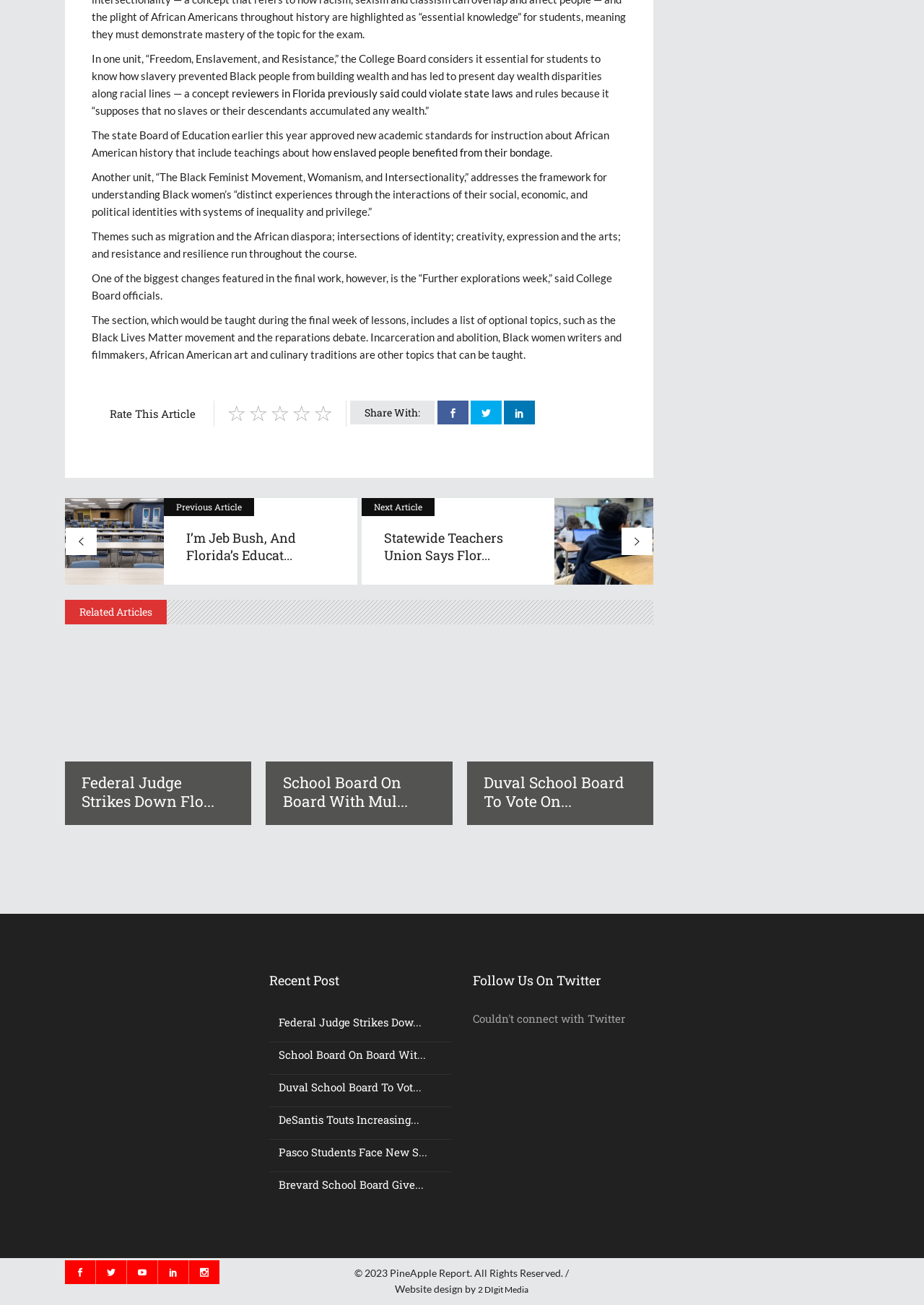Identify the bounding box coordinates of the specific part of the webpage to click to complete this instruction: "Read the 'Federal Judge Strikes Down Flo...' article".

[0.088, 0.592, 0.232, 0.622]